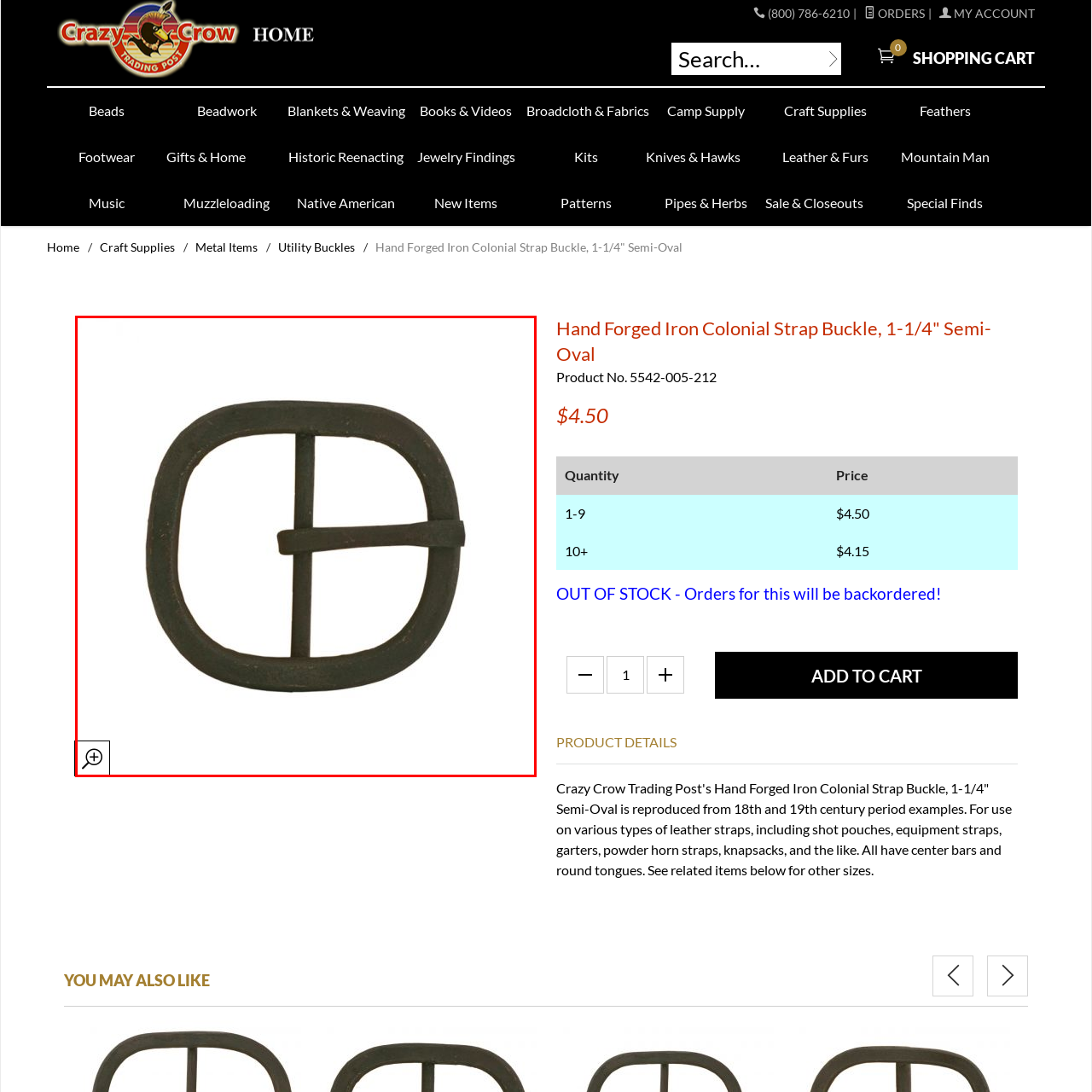Thoroughly describe the content of the image found within the red border.

The image features a Hand Forged Iron Colonial Strap Buckle, designed in a semi-oval shape with a slightly rustic finish. This buckle, crafted to replicate 18th and 19th-century designs, showcases a center bar and a round tongue that allow for secure fastening. Ideal for use on various types of leather straps such as shot pouches and equipment straps, this buckling mechanism reflects both functional utility and historical craftsmanship. The buckle is part of the collection offered by Crazy Crow Trading Post, reinforcing its authenticity and connection to traditional practices.